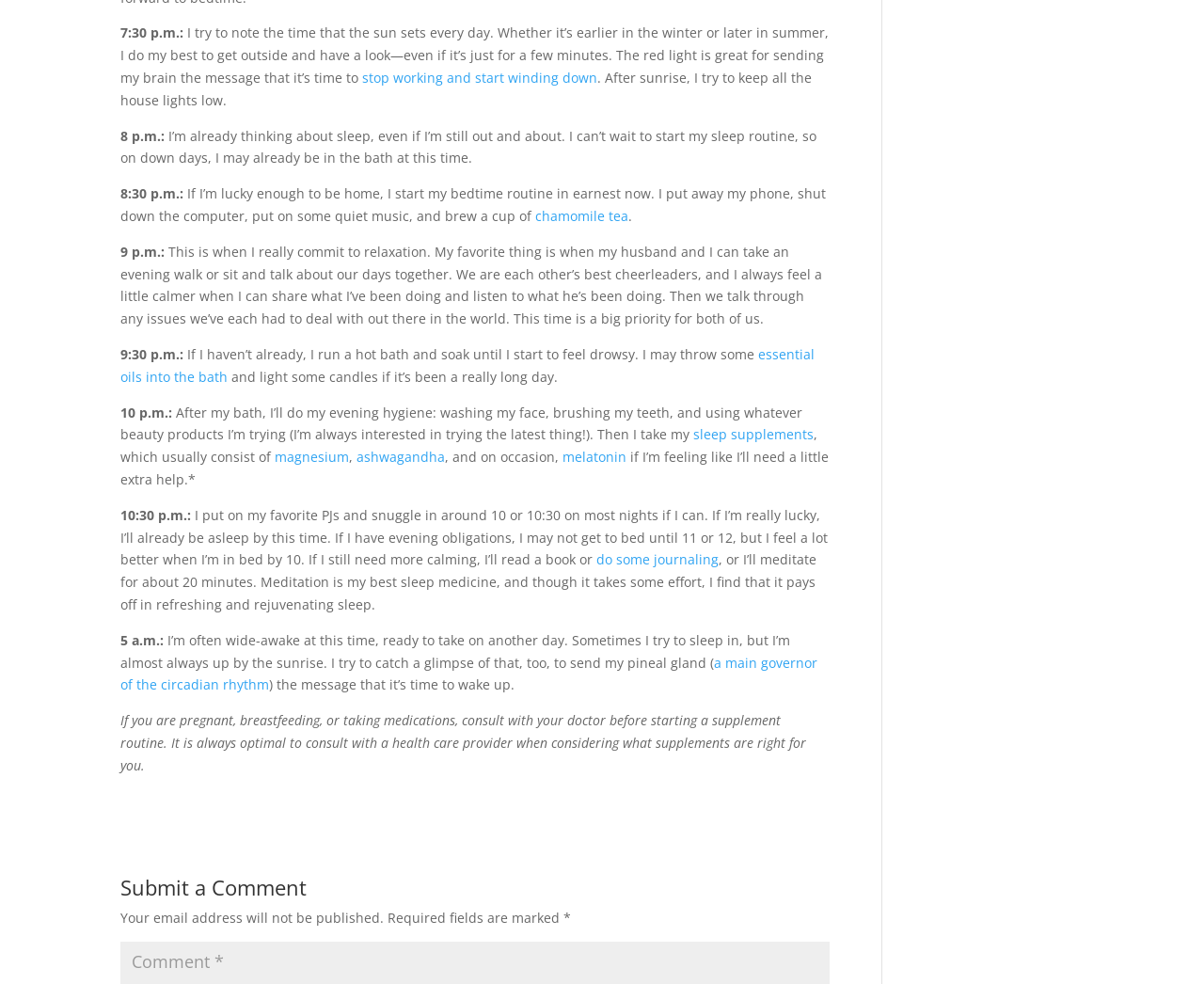Can you find the bounding box coordinates for the element that needs to be clicked to execute this instruction: "click the link to stop working and start winding down"? The coordinates should be given as four float numbers between 0 and 1, i.e., [left, top, right, bottom].

[0.301, 0.07, 0.496, 0.088]